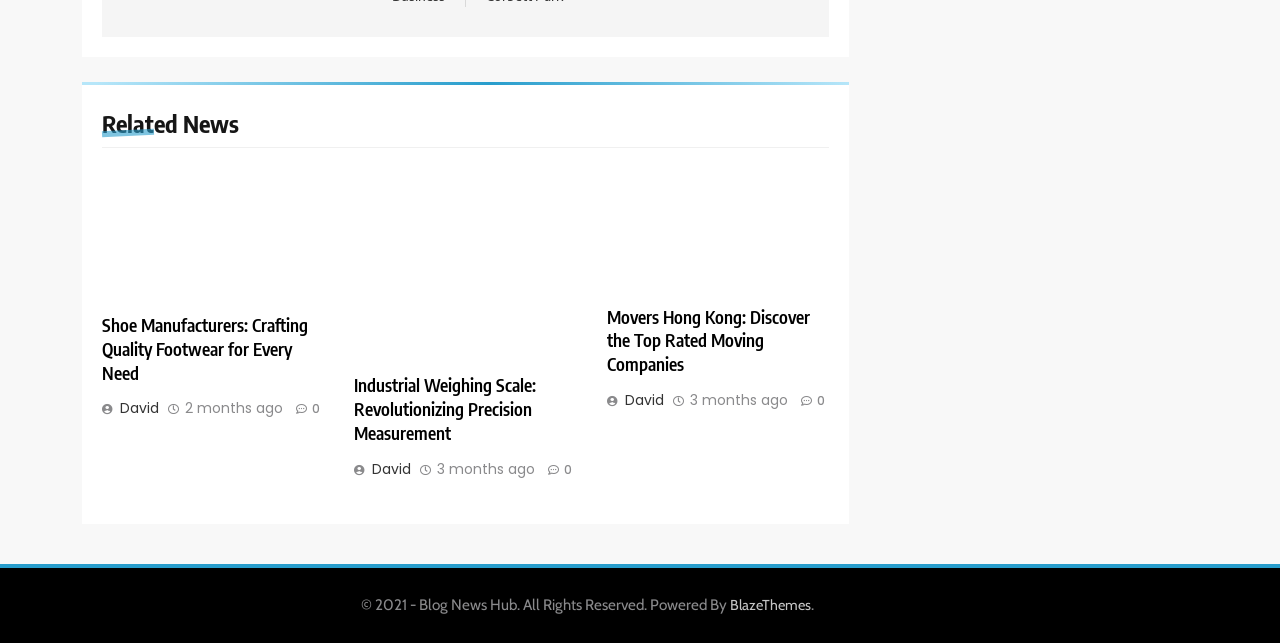Find the bounding box coordinates for the element that must be clicked to complete the instruction: "Read article about Shoe Manufacturers". The coordinates should be four float numbers between 0 and 1, indicated as [left, top, right, bottom].

[0.08, 0.488, 0.253, 0.599]